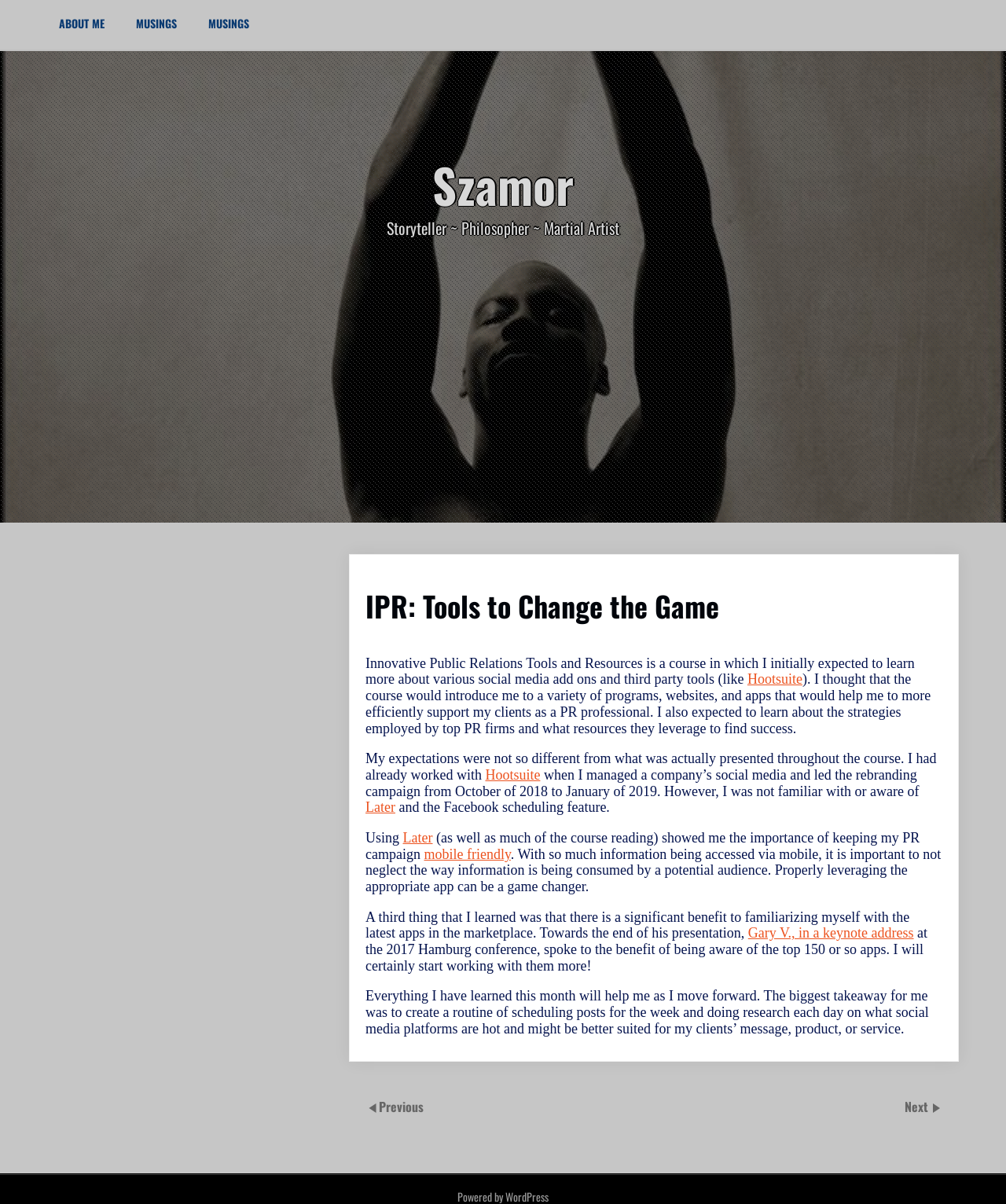What is the name of the social media platform mentioned?
Craft a detailed and extensive response to the question.

Hootsuite is mentioned as a social media platform that the author has already worked with, and it is also mentioned as an example of a third-party tool.